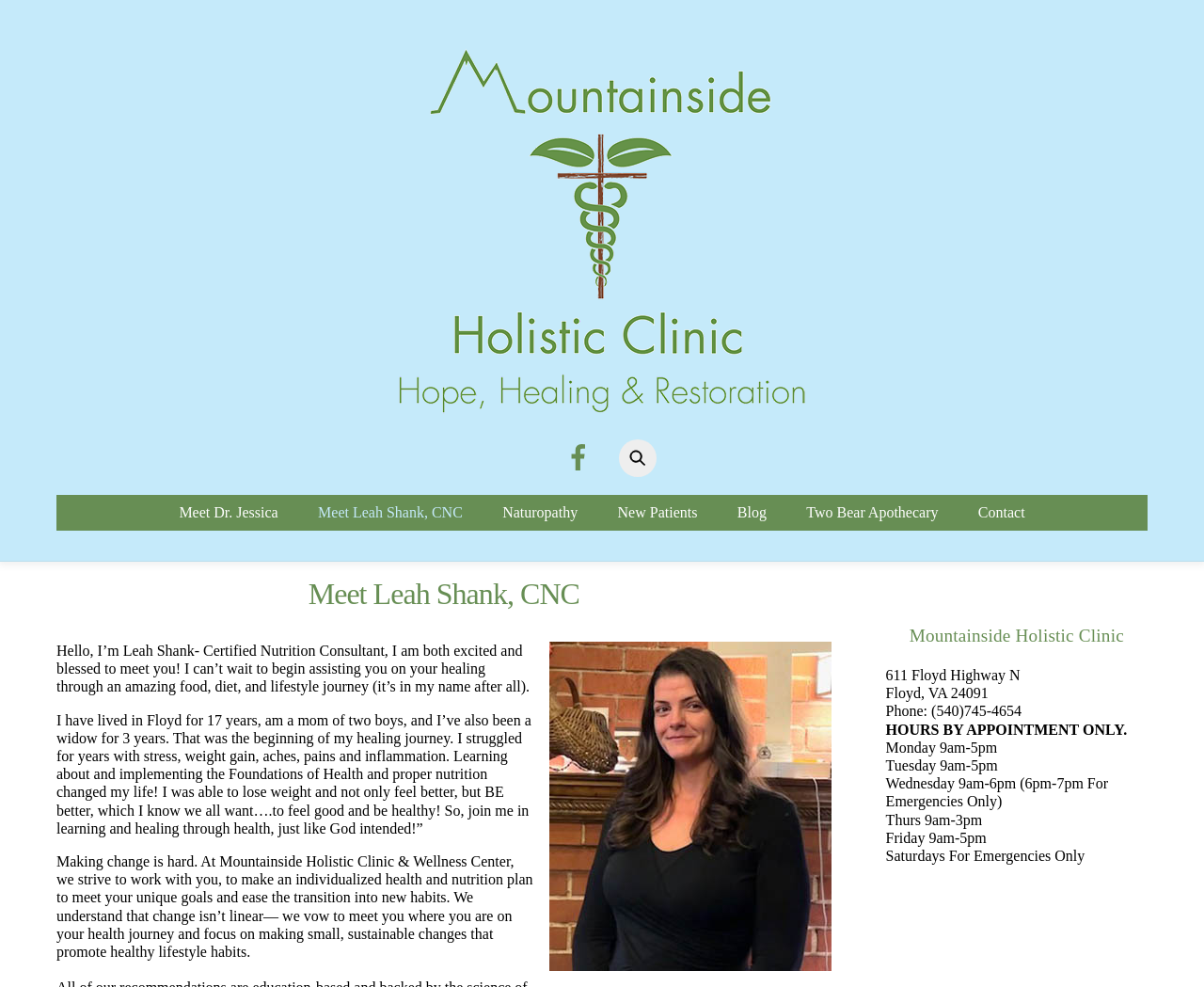Refer to the screenshot and answer the following question in detail:
What is the phone number of the clinic?

I found the answer by looking at the StaticText element that contains the phone number of the clinic.